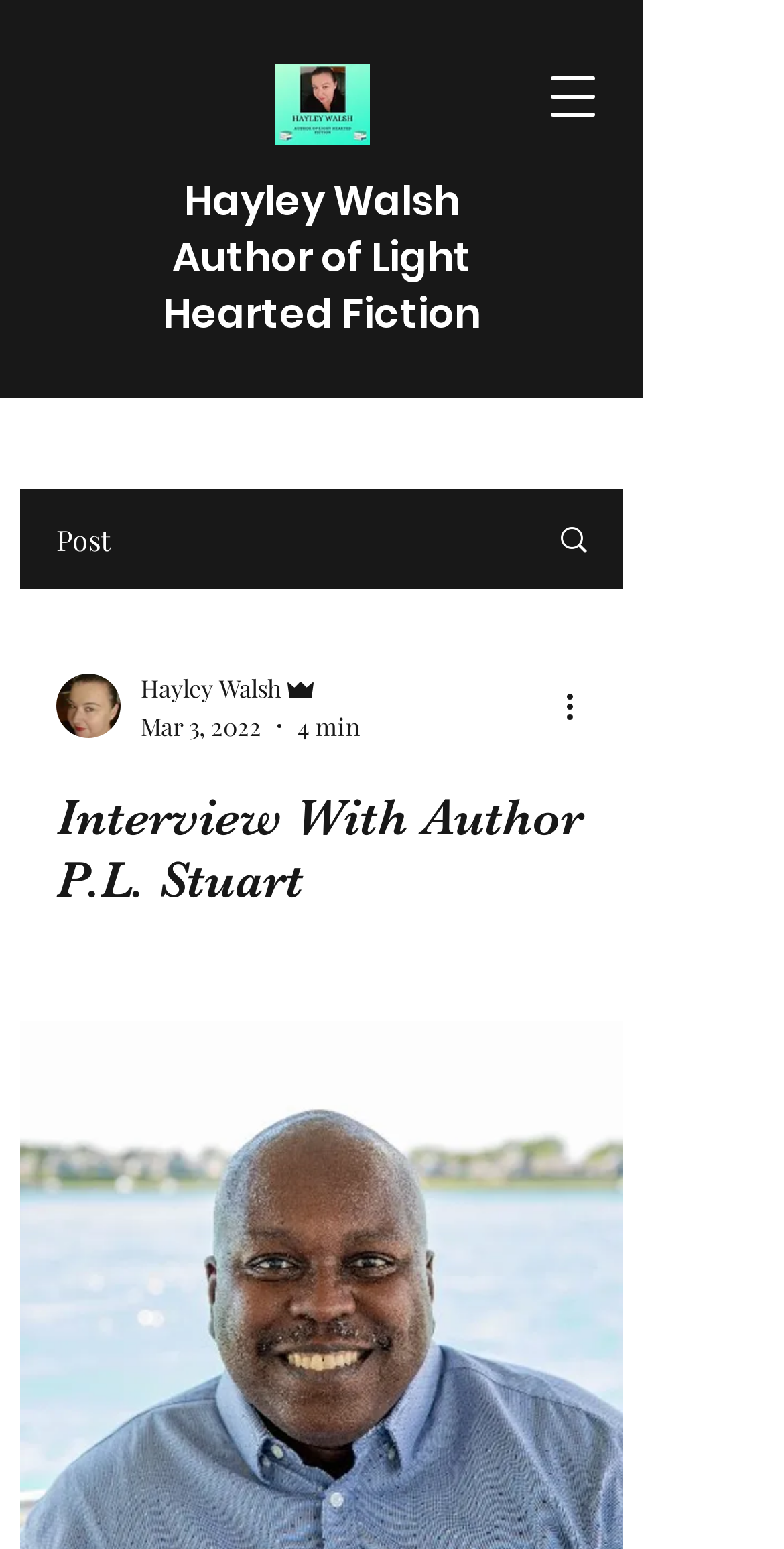From the webpage screenshot, predict the bounding box coordinates (top-left x, top-left y, bottom-right x, bottom-right y) for the UI element described here: Search

[0.669, 0.317, 0.792, 0.379]